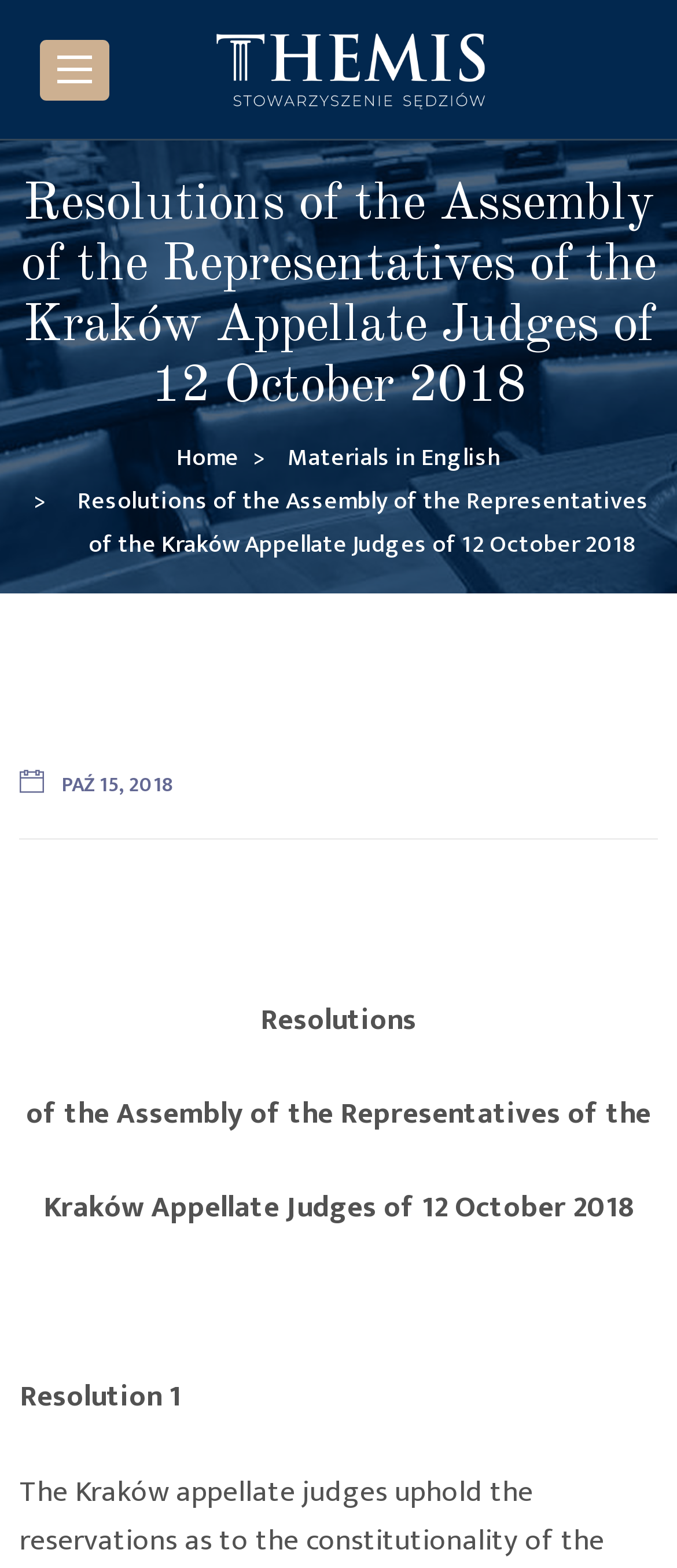Highlight the bounding box of the UI element that corresponds to this description: "Home".

[0.26, 0.279, 0.353, 0.304]